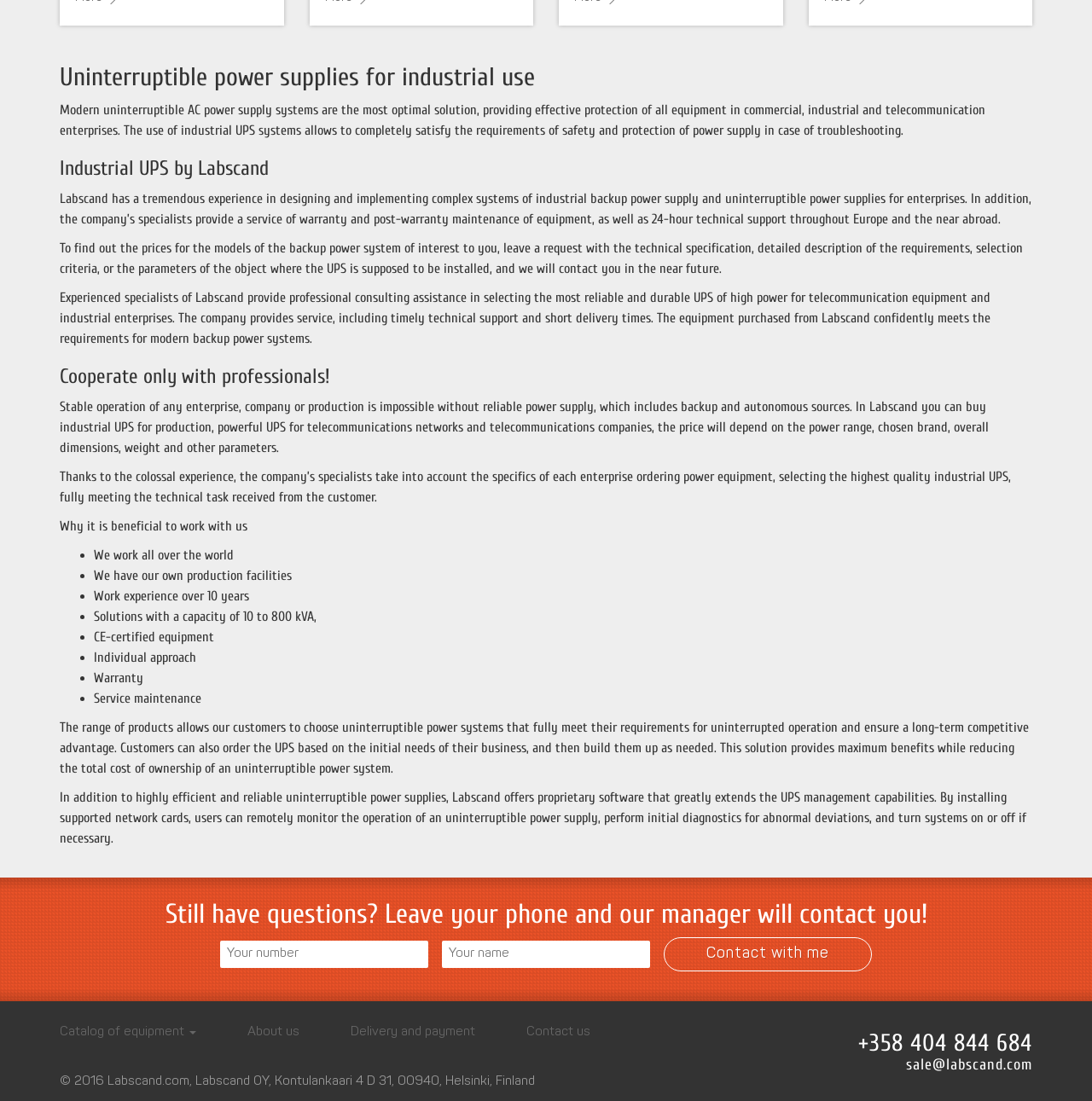Based on the visual content of the image, answer the question thoroughly: What is the range of capacity for Labscand's solutions?

The answer can be found in the list of benefits of working with Labscand, where it is mentioned that the company offers 'Solutions with a capacity of 10 to 800 kVA'.